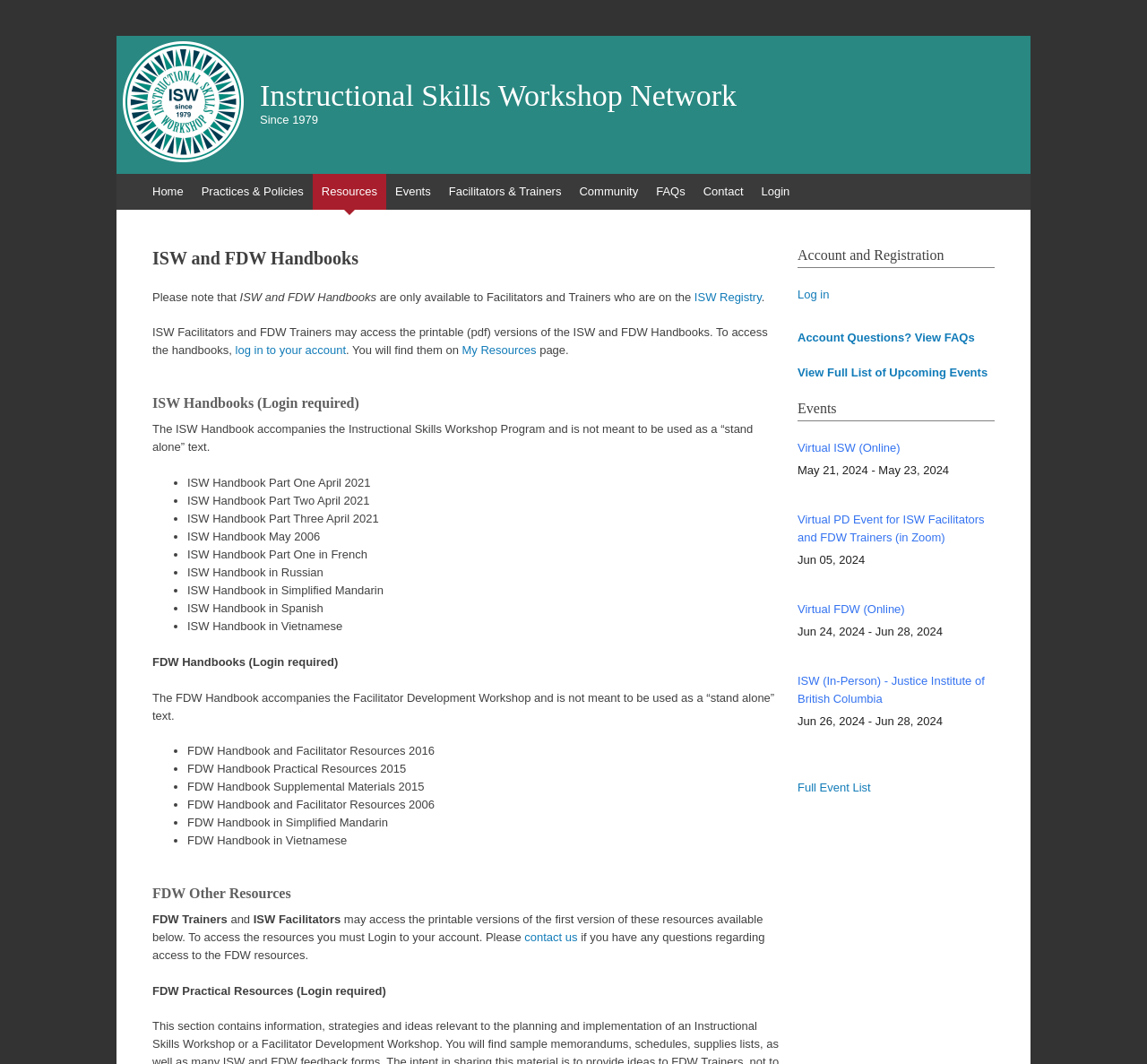Determine the main headline from the webpage and extract its text.

Instructional Skills Workshop Network